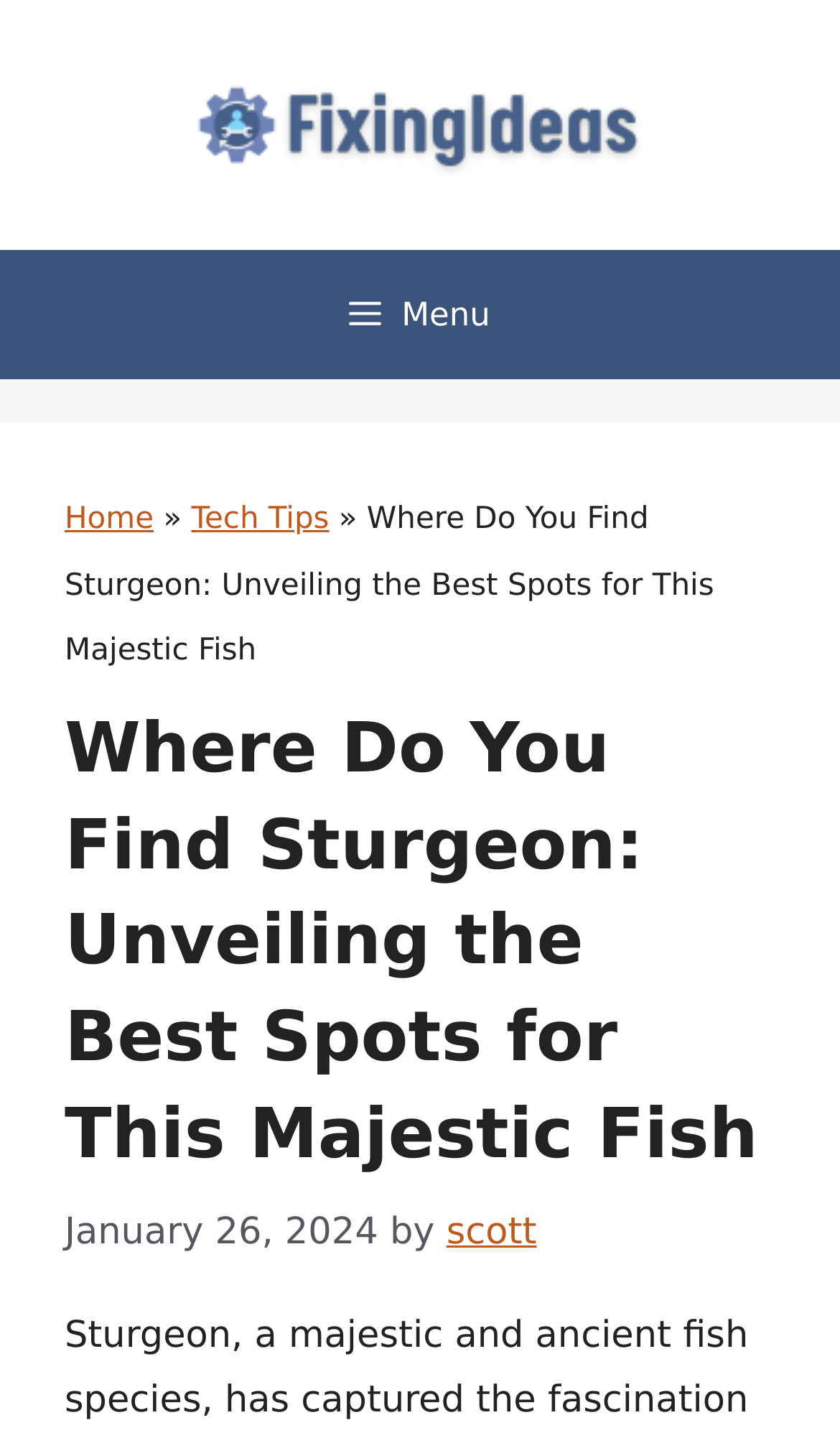What is the text of the webpage's headline?

Where Do You Find Sturgeon: Unveiling the Best Spots for This Majestic Fish